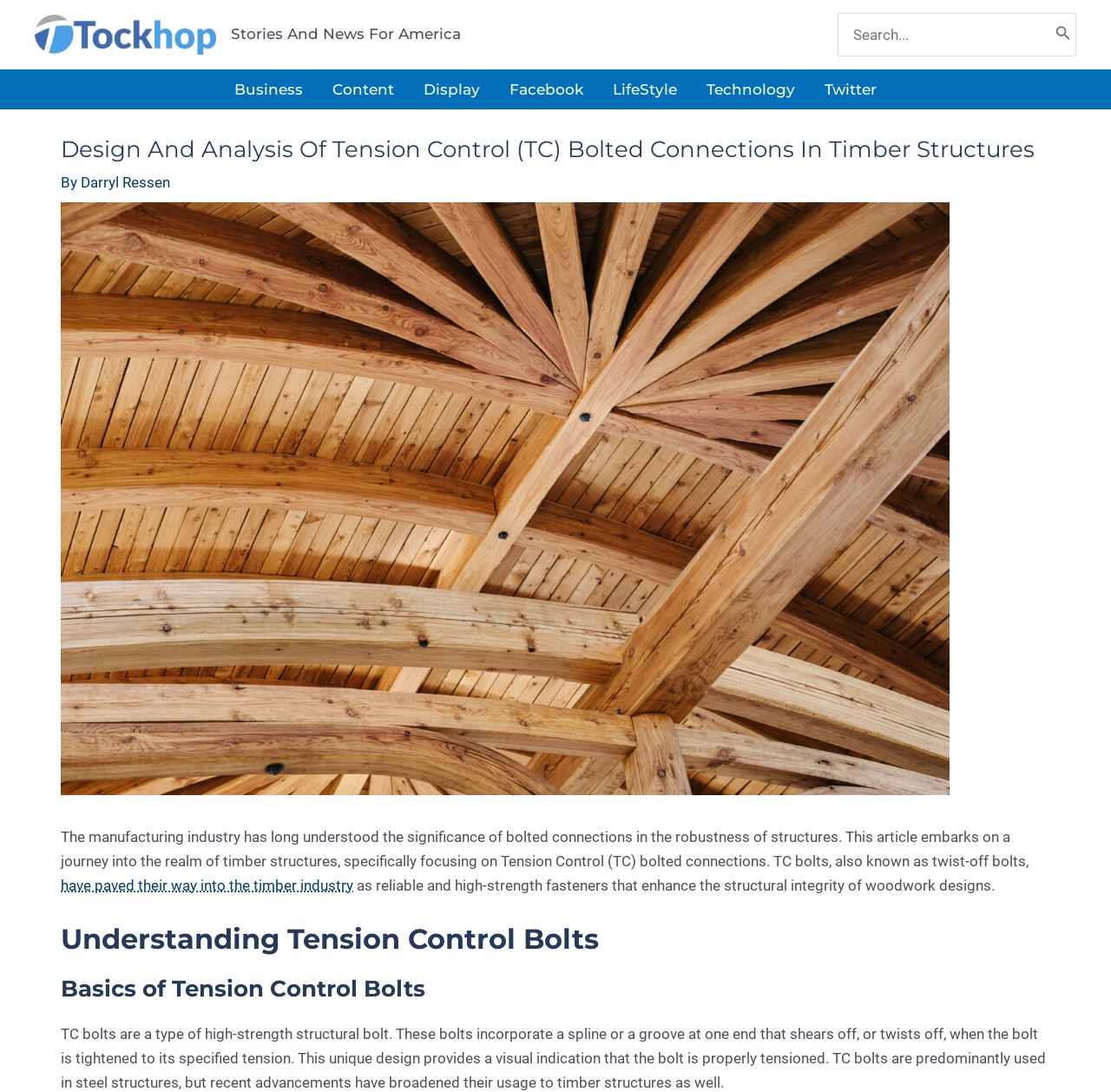Please locate and retrieve the main header text of the webpage.

Design And Analysis Of Tension Control (TC) Bolted Connections In Timber Structures